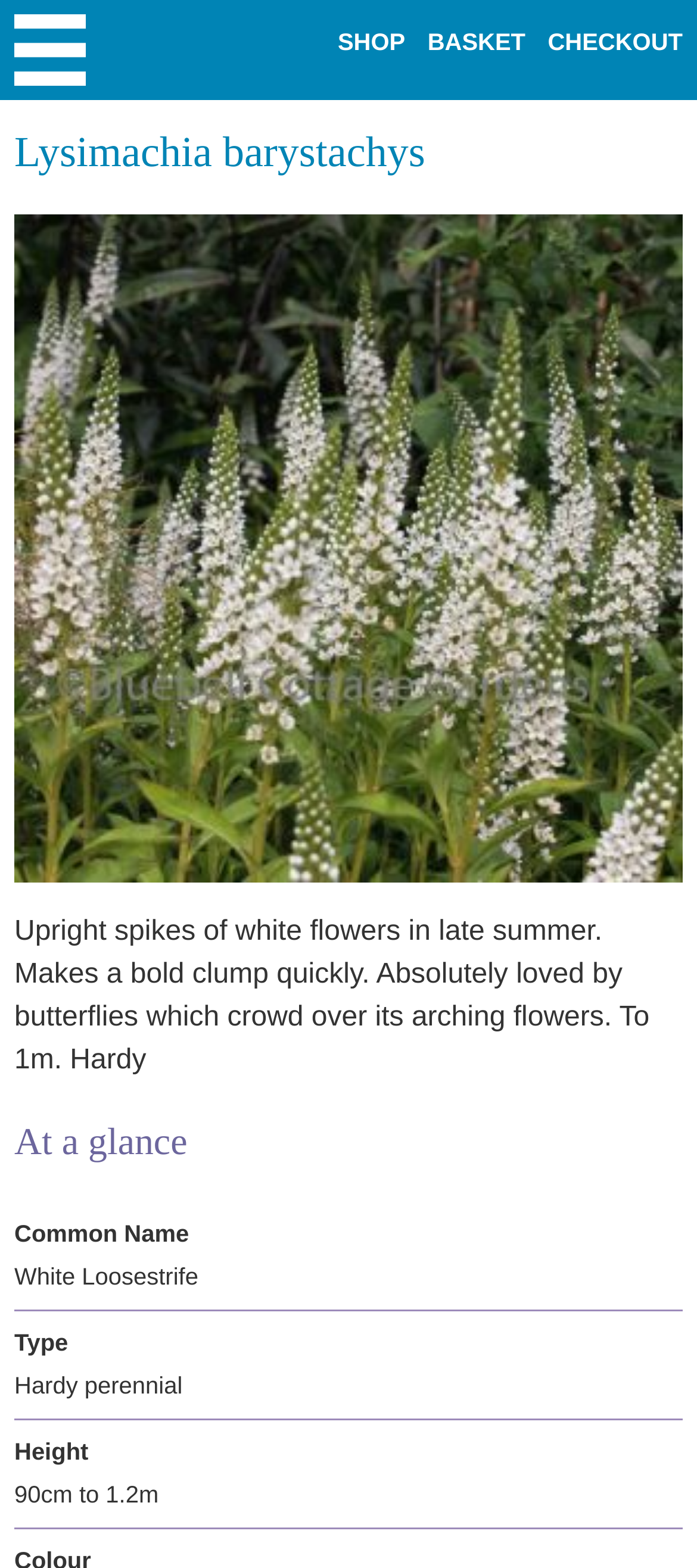Create an elaborate caption for the webpage.

The webpage is about a specific plant, Lysimachia barystachys, also known as White Loosestrife. At the top left corner, there is a menu link with an accompanying image. To the right of the menu, there are three links: SHOP, BASKET, and CHECKOUT, aligned horizontally. 

Below the links, there is a large heading that displays the plant's name, Lysimachia barystachys, spanning the entire width of the page. Below the heading, there is a large image of the plant, taking up most of the page's width.

Underneath the image, there is a block of text that describes the plant's characteristics, including its upright spikes of white flowers, its attractiveness to bees and butterflies, and its hardiness. 

Further down, there is a section titled "At a glance", which provides a brief overview of the plant's details. This section consists of four rows of text, each containing a label and a corresponding value. The labels are "Common Name", "Type", "Height", and the values are "White Loosestrife", "Hardy perennial", and "90cm to 1.2m", respectively.